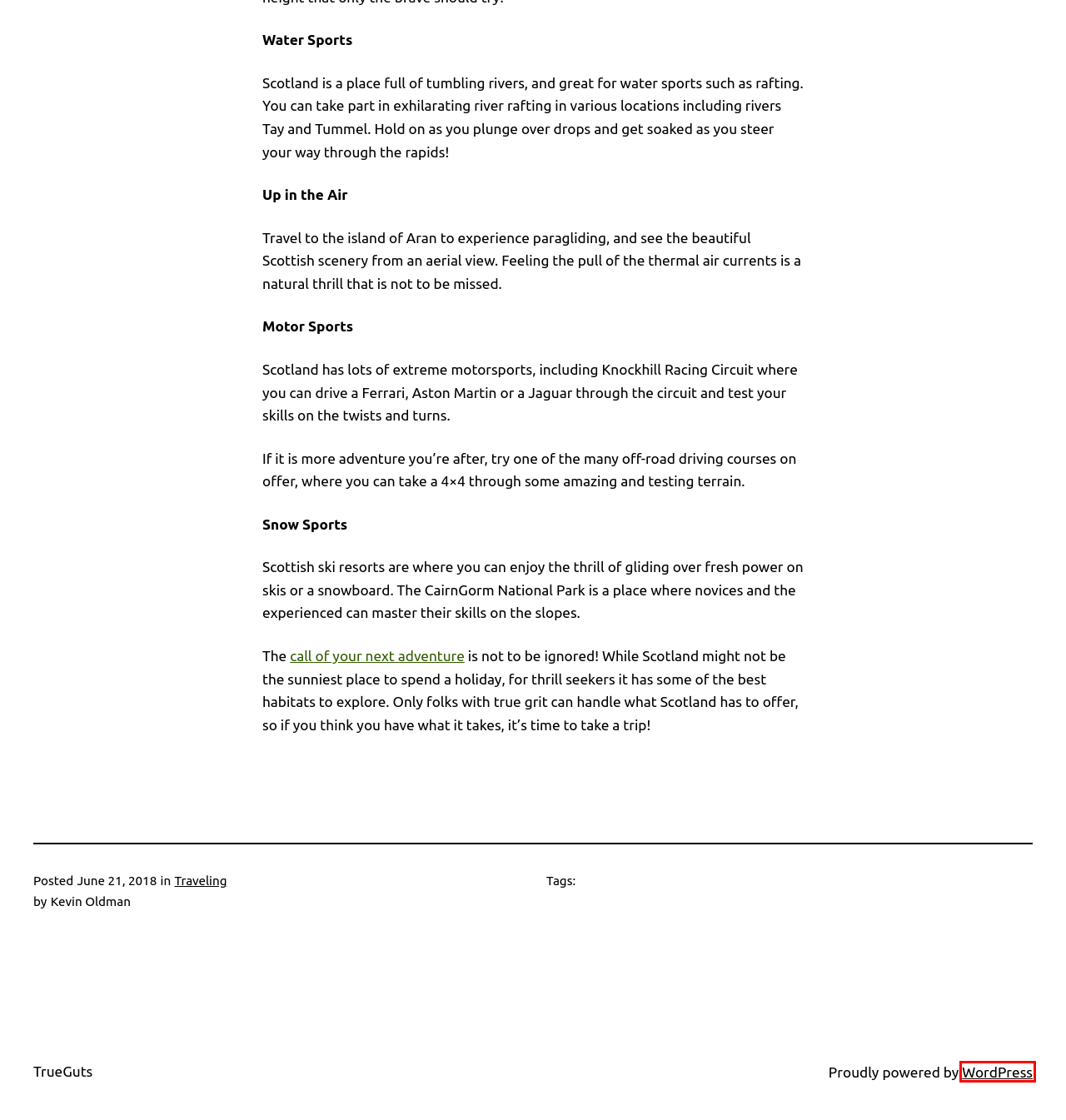Examine the screenshot of the webpage, which has a red bounding box around a UI element. Select the webpage description that best fits the new webpage after the element inside the red bounding box is clicked. Here are the choices:
A. Advertise Here - TrueGuts
B. Traveling Archives - TrueGuts
C. Contact Page - TrueGuts
D. New & Used Toyota Cars in Scotland | Western Toyota
E. Living My Life - TrueGuts
F. Blog Tool, Publishing Platform, and CMS – WordPress.org English (UK)
G. TrueGuts - Extreme Travel Blog
H. 12 Best Adventure Sports & Activities in Scotland | VisitScotland

F